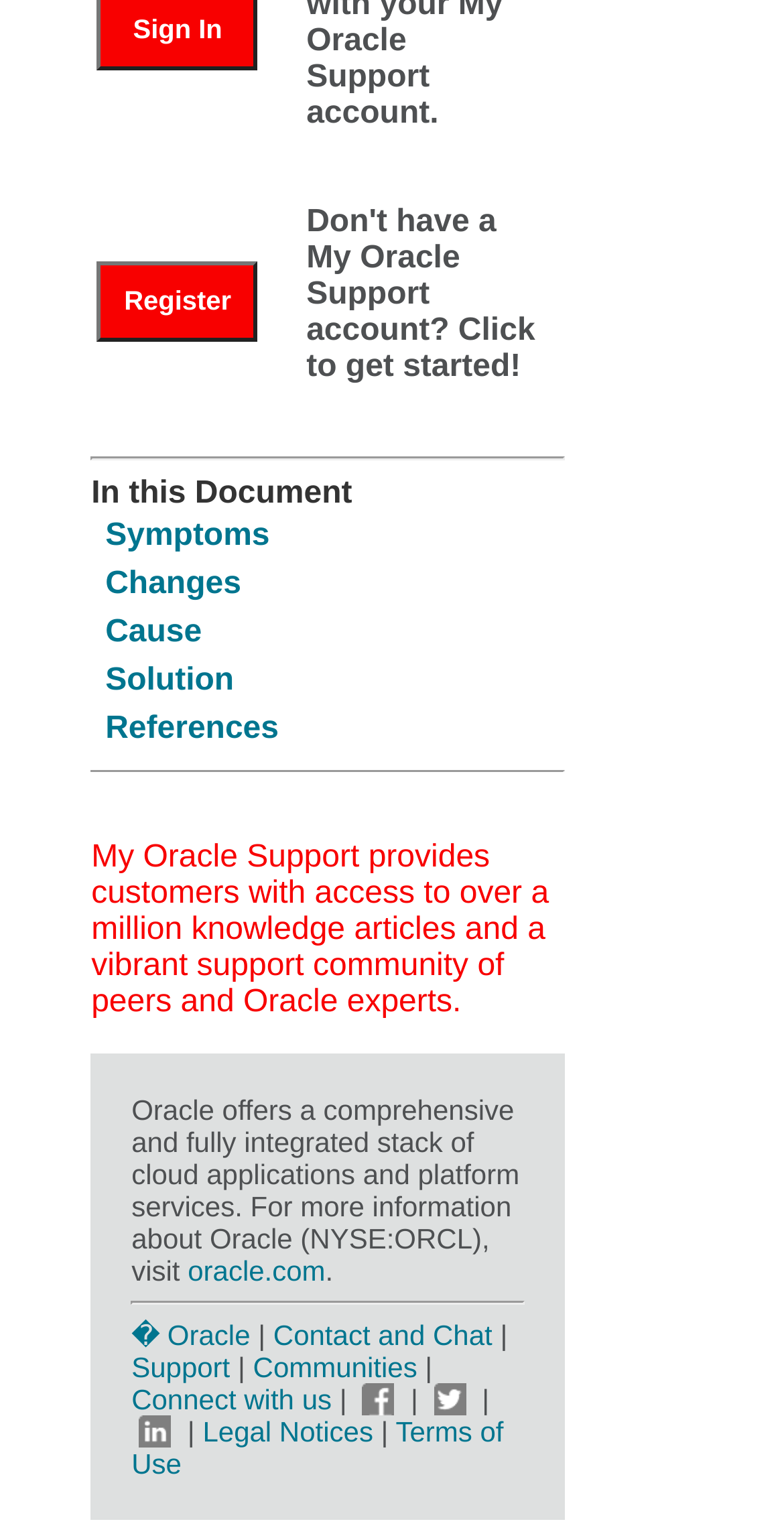Please determine the bounding box coordinates of the element to click in order to execute the following instruction: "Sign in". The coordinates should be four float numbers between 0 and 1, specified as [left, top, right, bottom].

[0.124, 0.008, 0.38, 0.03]